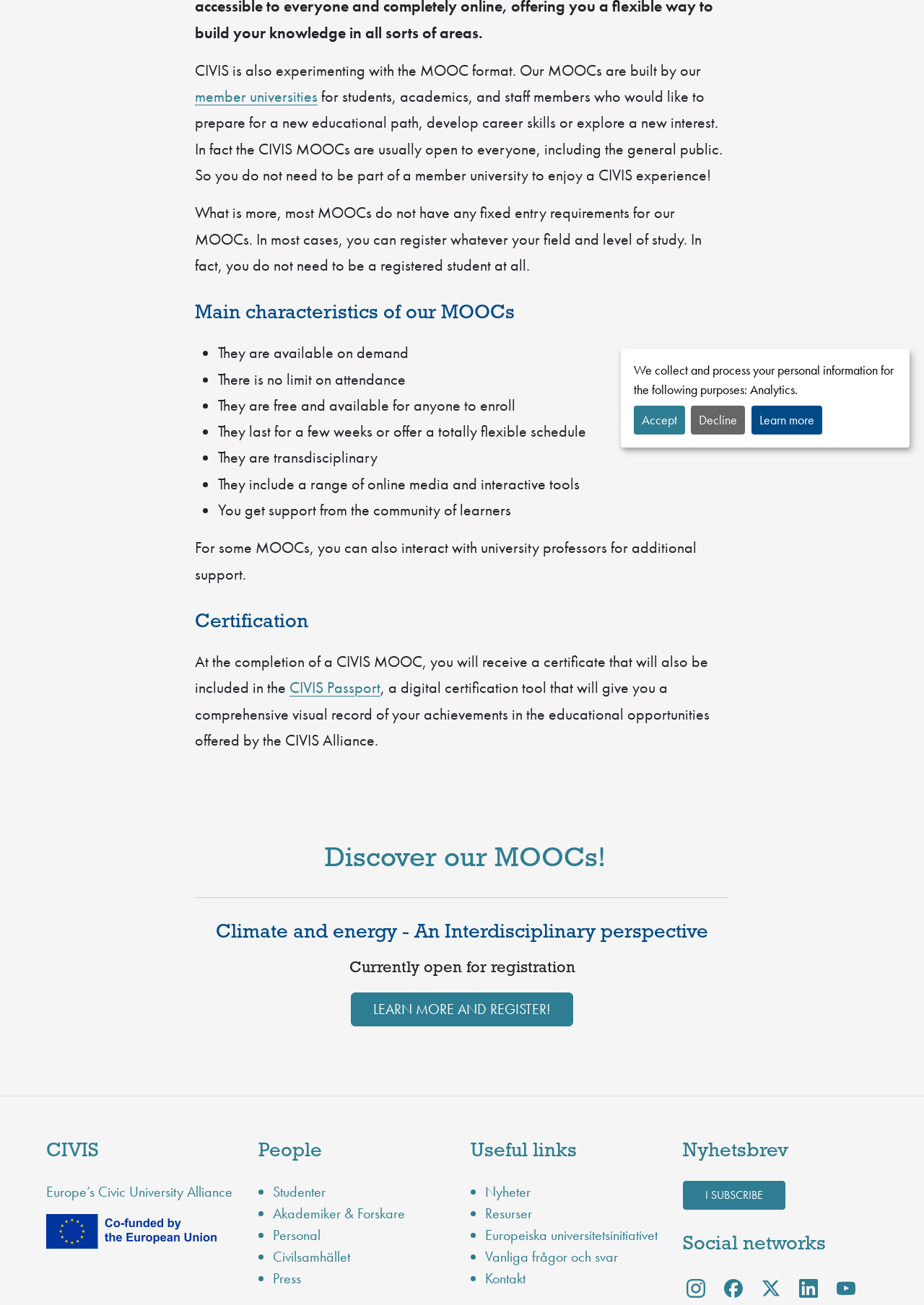Using the description "Akademiker & Forskare", predict the bounding box of the relevant HTML element.

[0.295, 0.923, 0.438, 0.937]